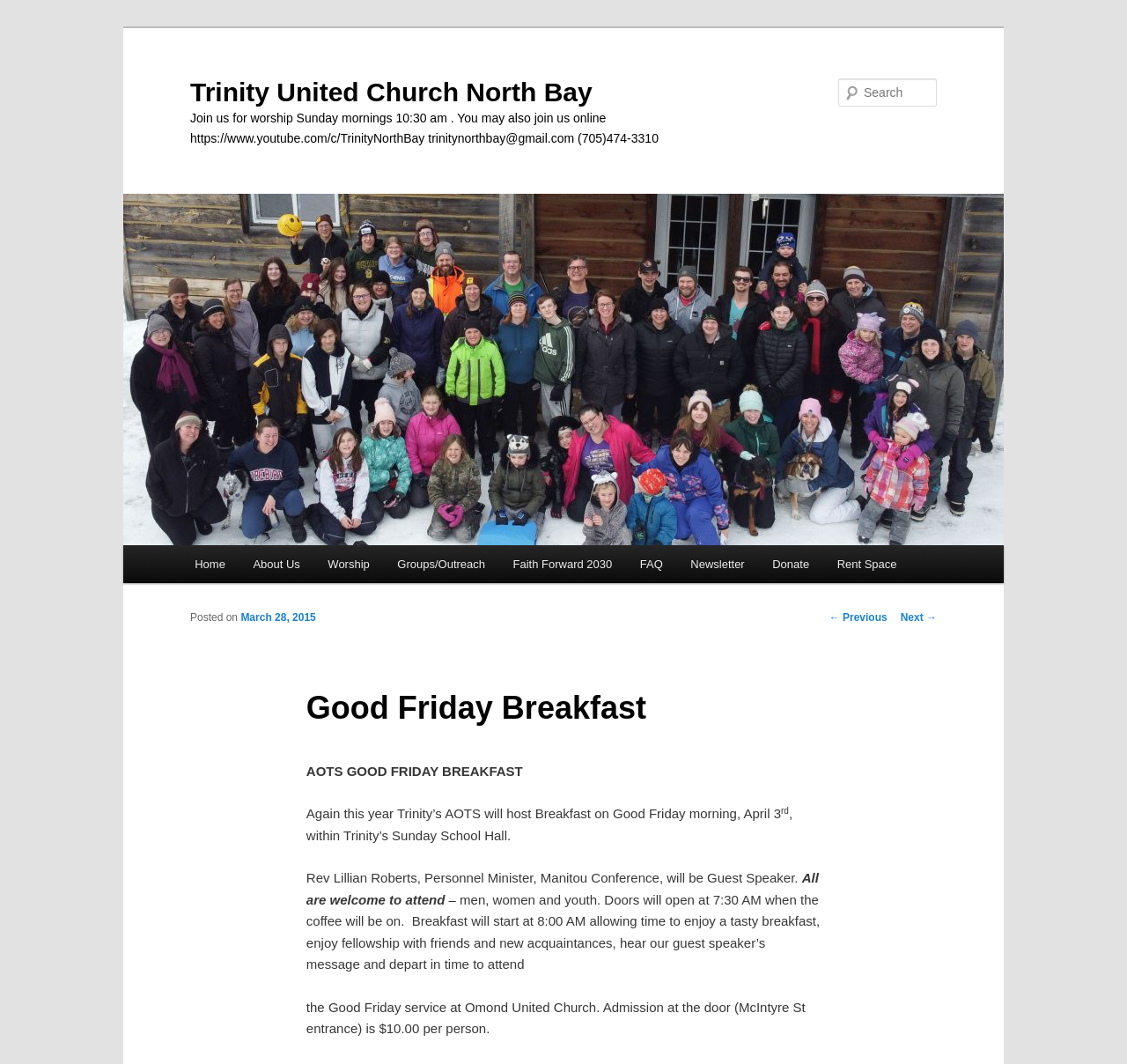Where is the Good Friday service being held?
Based on the image, answer the question in a detailed manner.

I found the answer by reading the text content of the webpage, specifically the paragraph that mentions the Good Friday service location, which is Omond United Church.